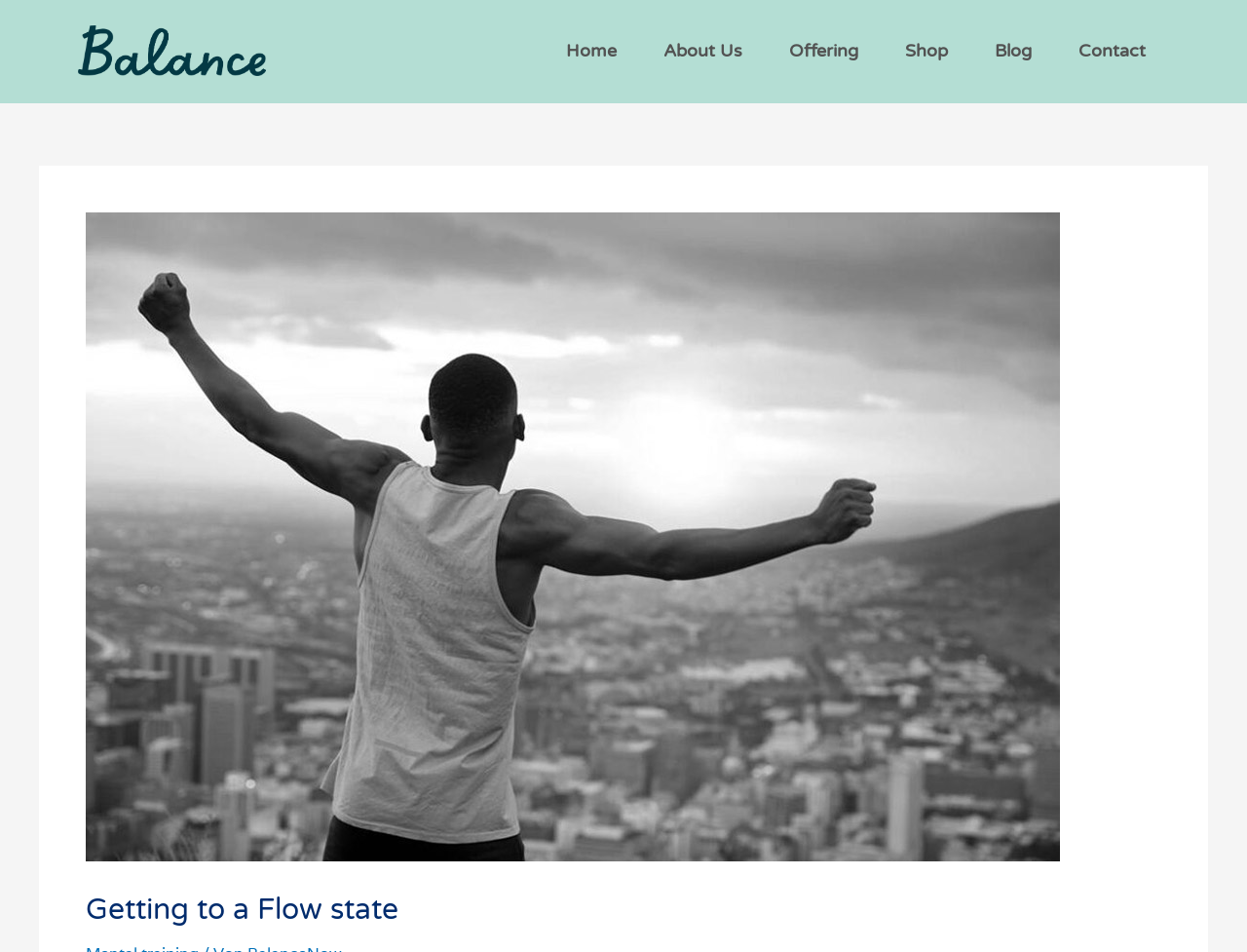Determine the title of the webpage and give its text content.

Getting to a Flow state